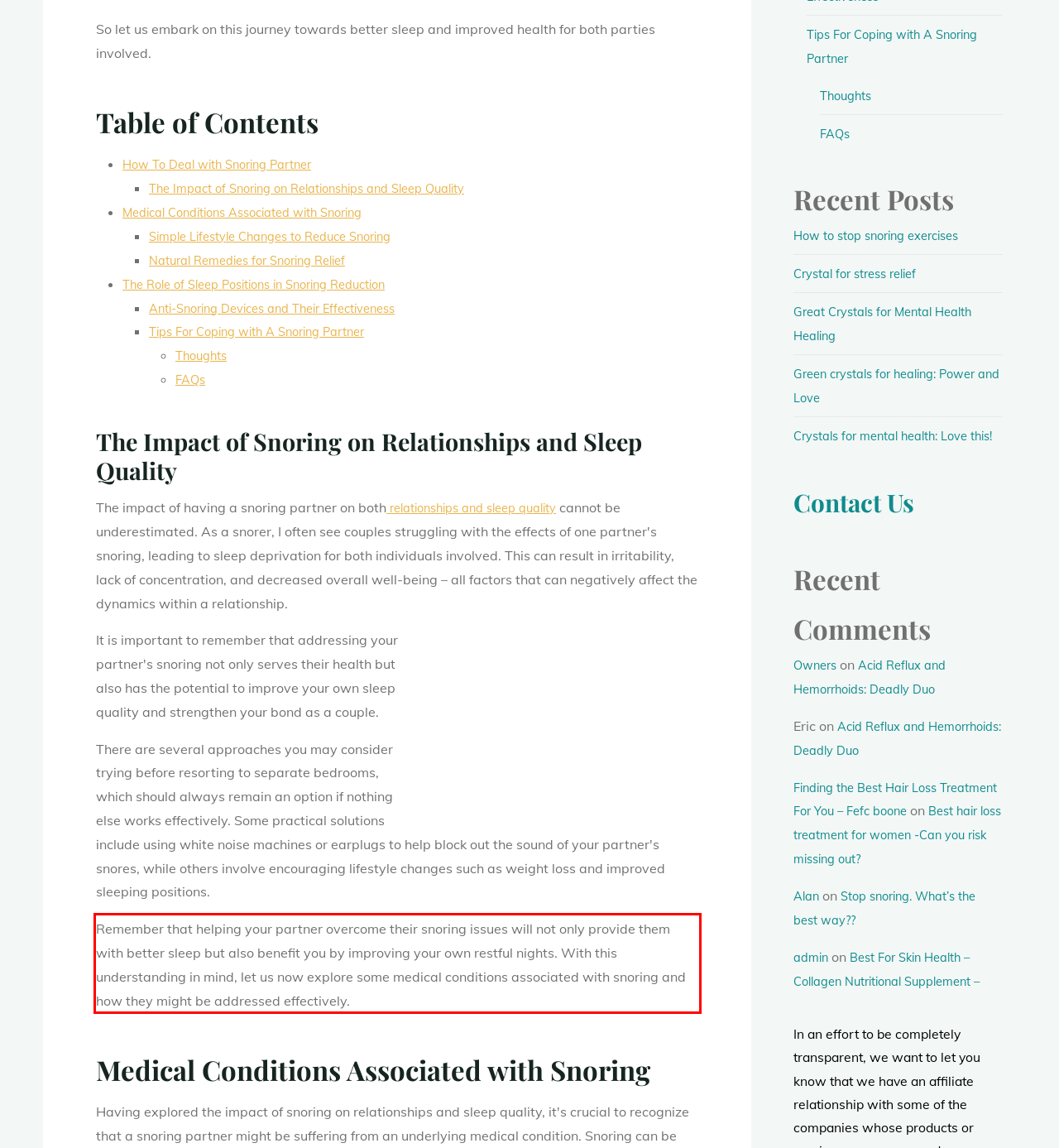Using the provided webpage screenshot, identify and read the text within the red rectangle bounding box.

Remember that helping your partner overcome their snoring issues will not only provide them with better sleep but also benefit you by improving your own restful nights. With this understanding in mind, let us now explore some medical conditions associated with snoring and how they might be addressed effectively.